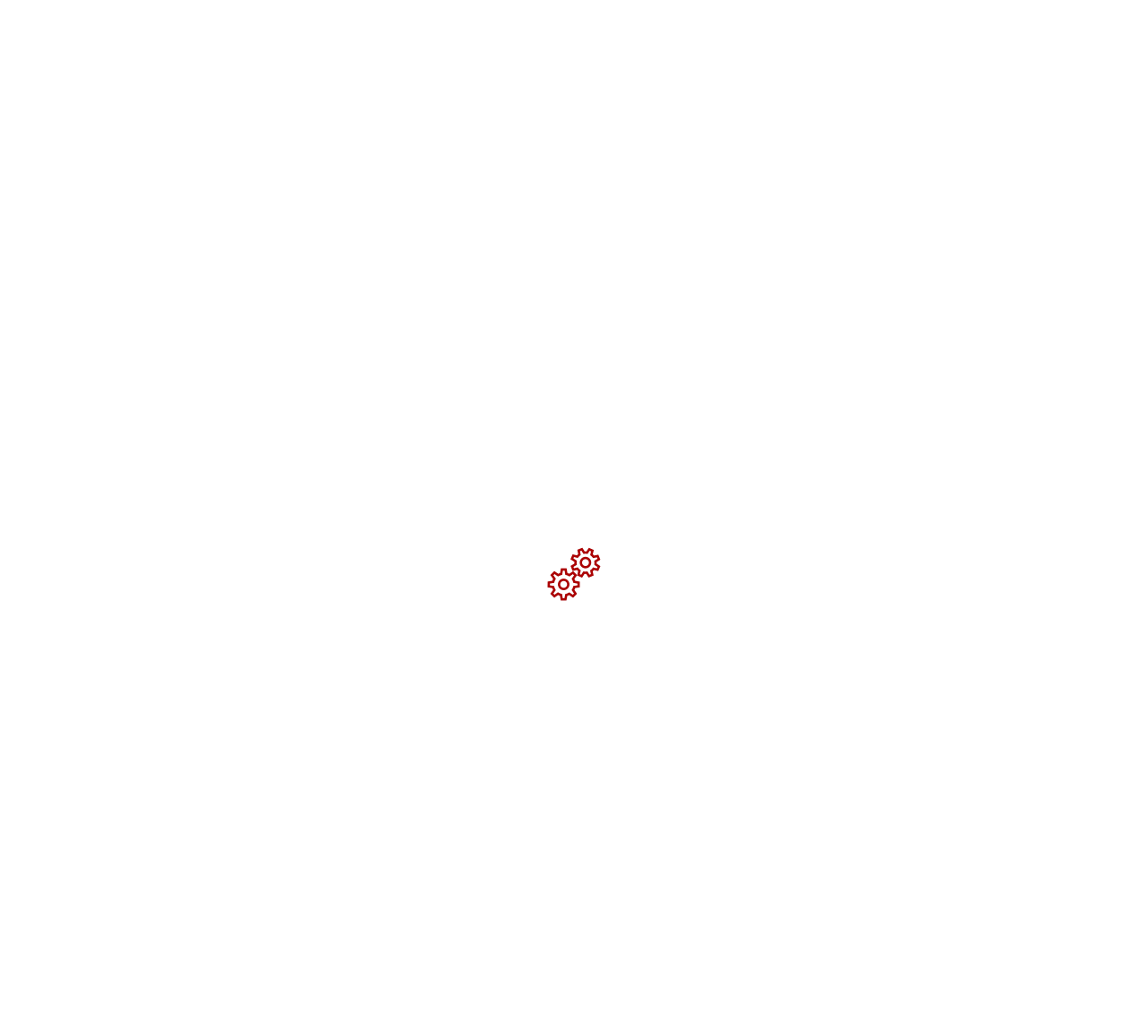Answer the following inquiry with a single word or phrase:
How many social media sharing options are available?

4